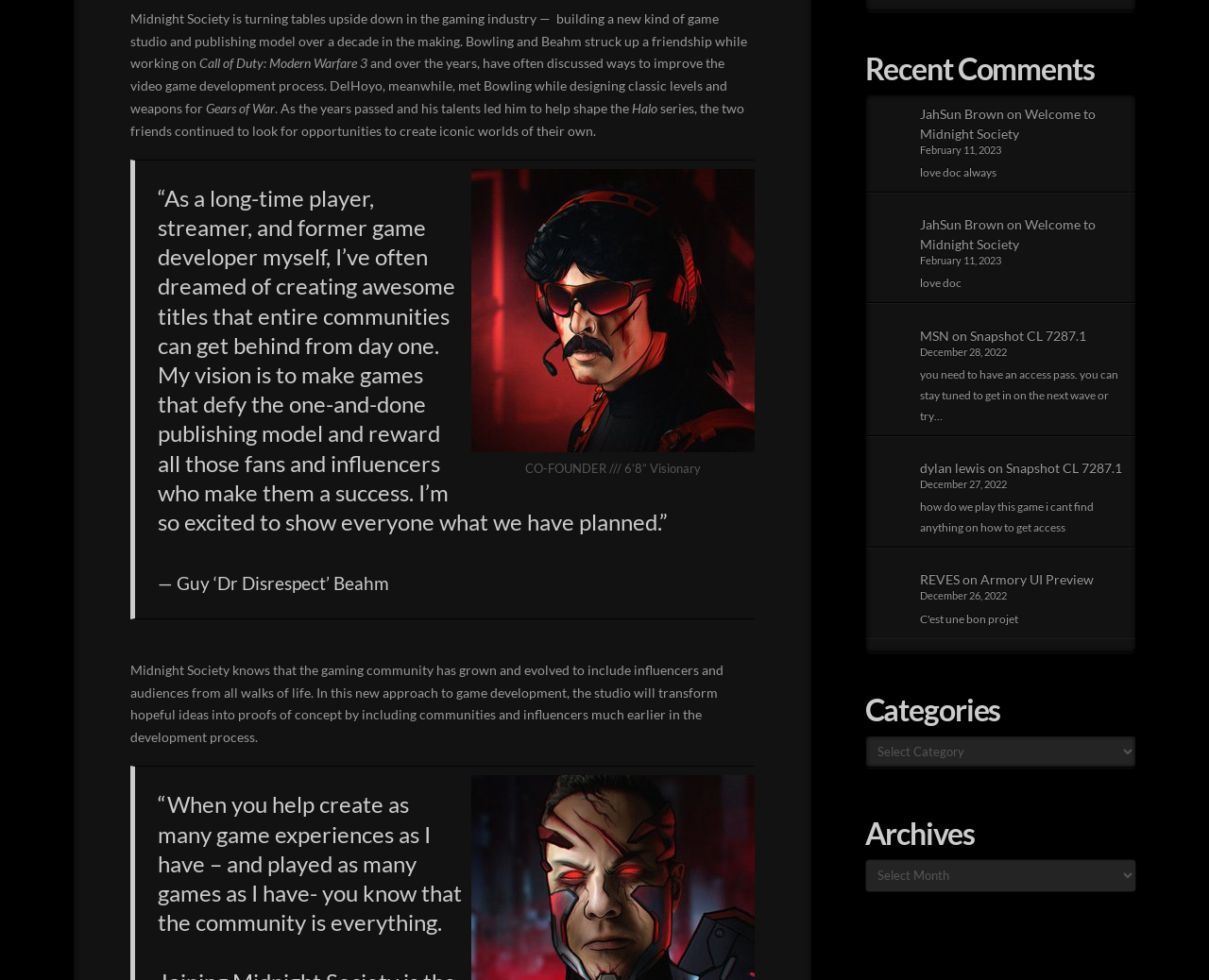Can you show the bounding box coordinates of the region to click on to complete the task described in the instruction: "View the recent comments"?

[0.715, 0.05, 0.94, 0.09]